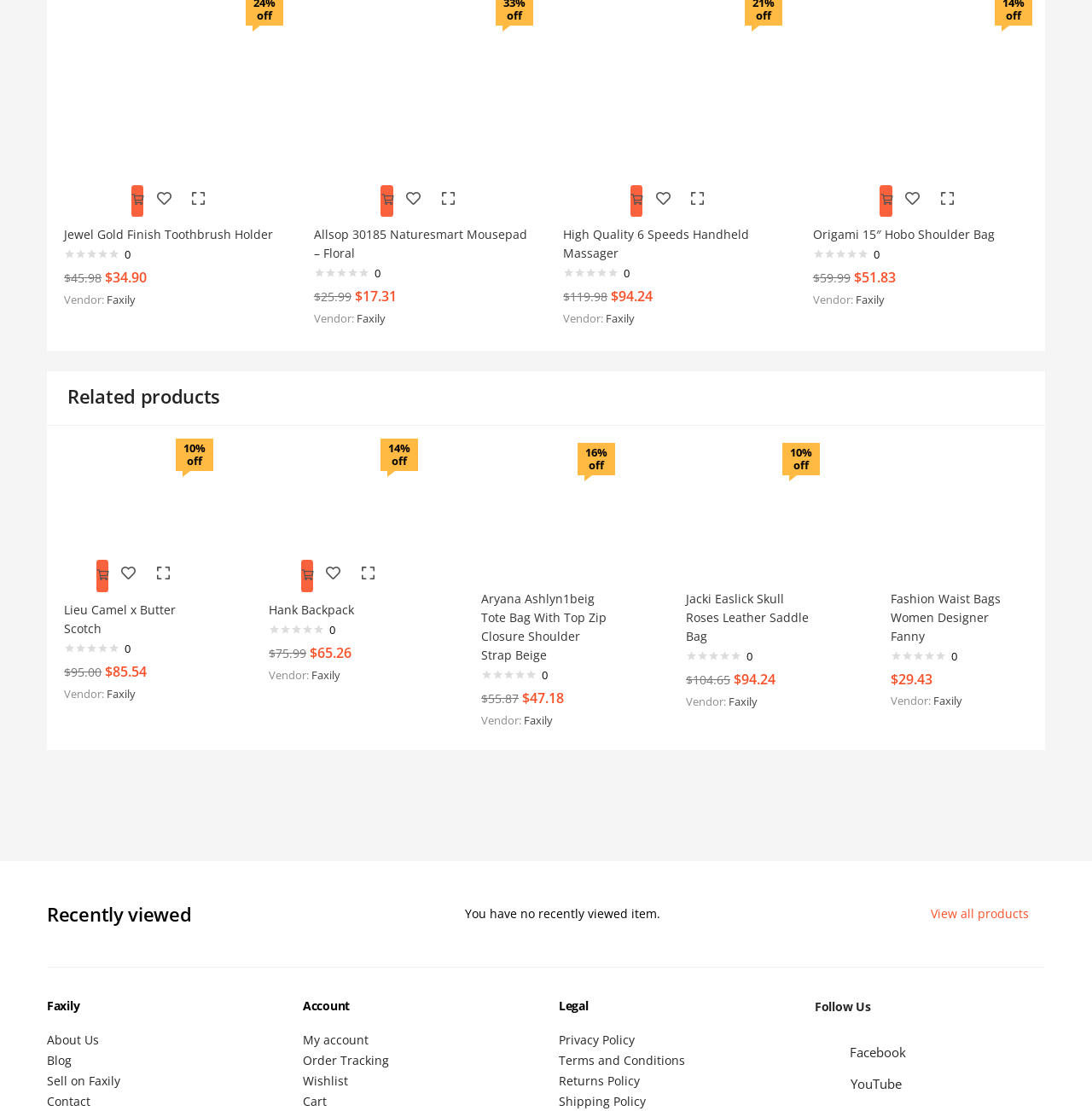Can you find the bounding box coordinates for the element to click on to achieve the instruction: "Add High Quality 6 Speeds Handheld Massager to wishlist"?

[0.602, 0.156, 0.627, 0.18]